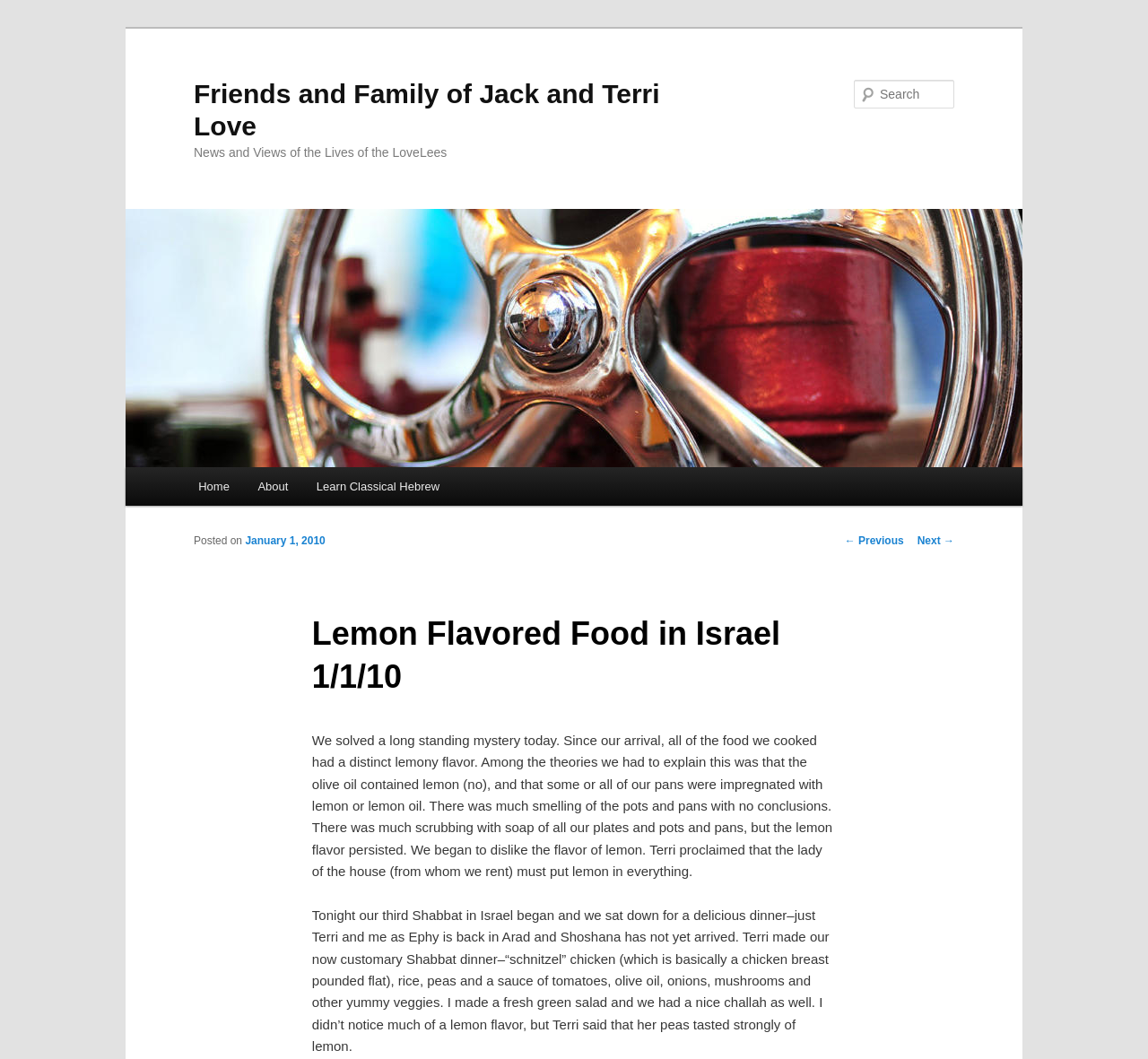Identify the bounding box coordinates for the element that needs to be clicked to fulfill this instruction: "Go to Home page". Provide the coordinates in the format of four float numbers between 0 and 1: [left, top, right, bottom].

[0.16, 0.441, 0.212, 0.478]